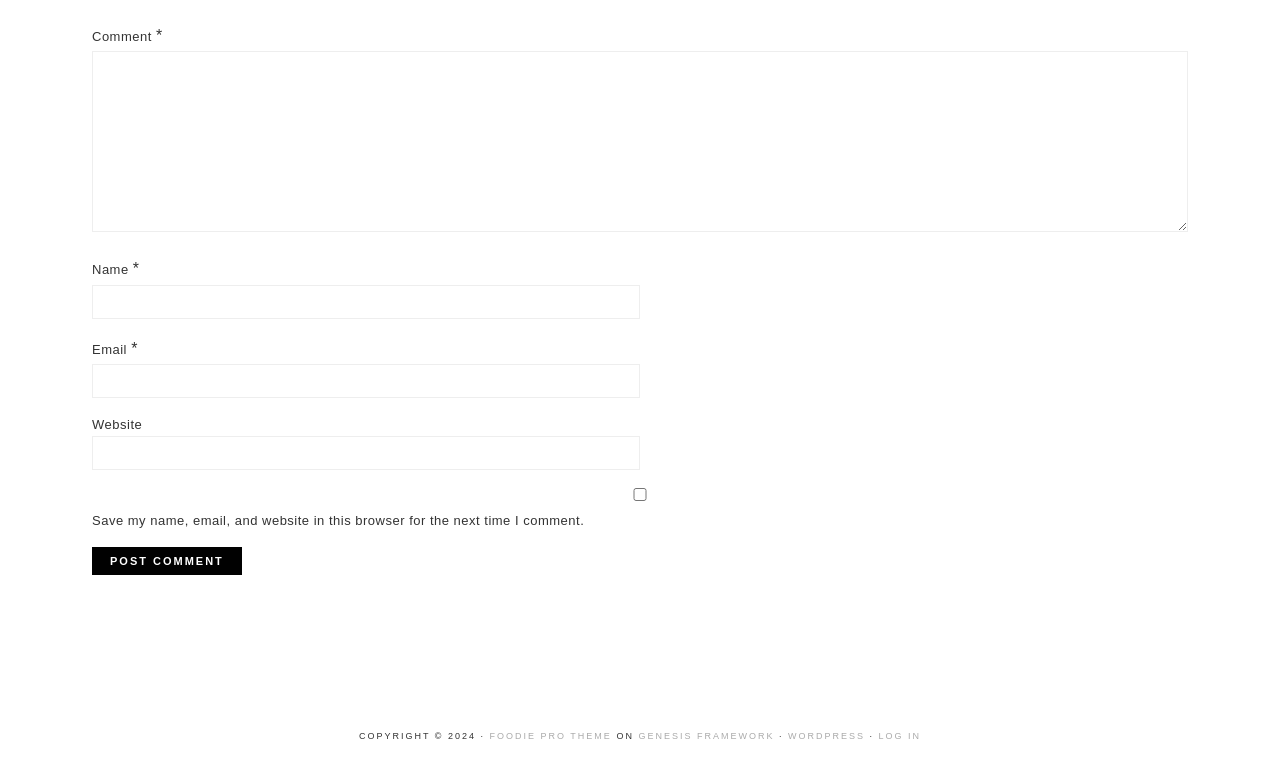Provide a one-word or short-phrase answer to the question:
What is the function of the checkbox?

To save comment information